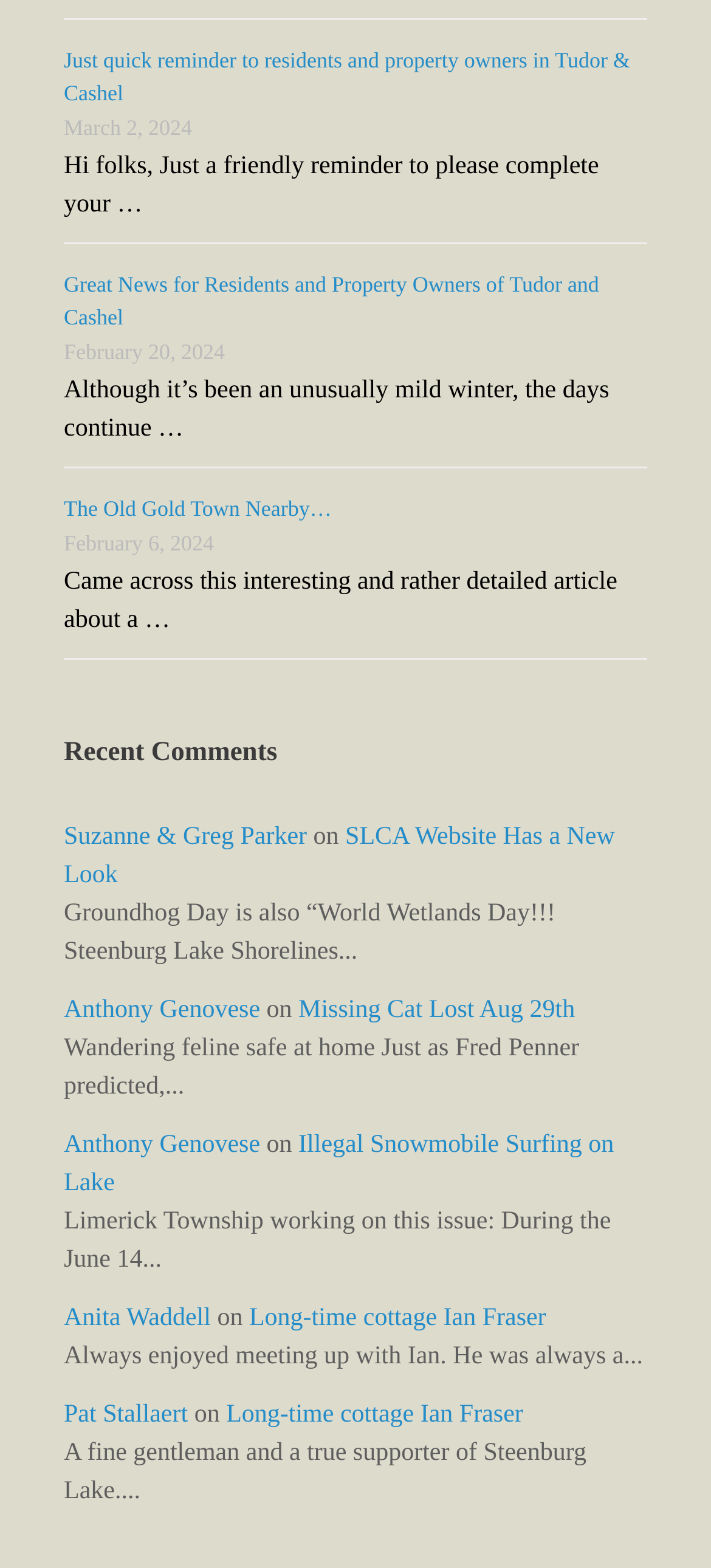Answer the question in one word or a short phrase:
How many headings are on this webpage?

5